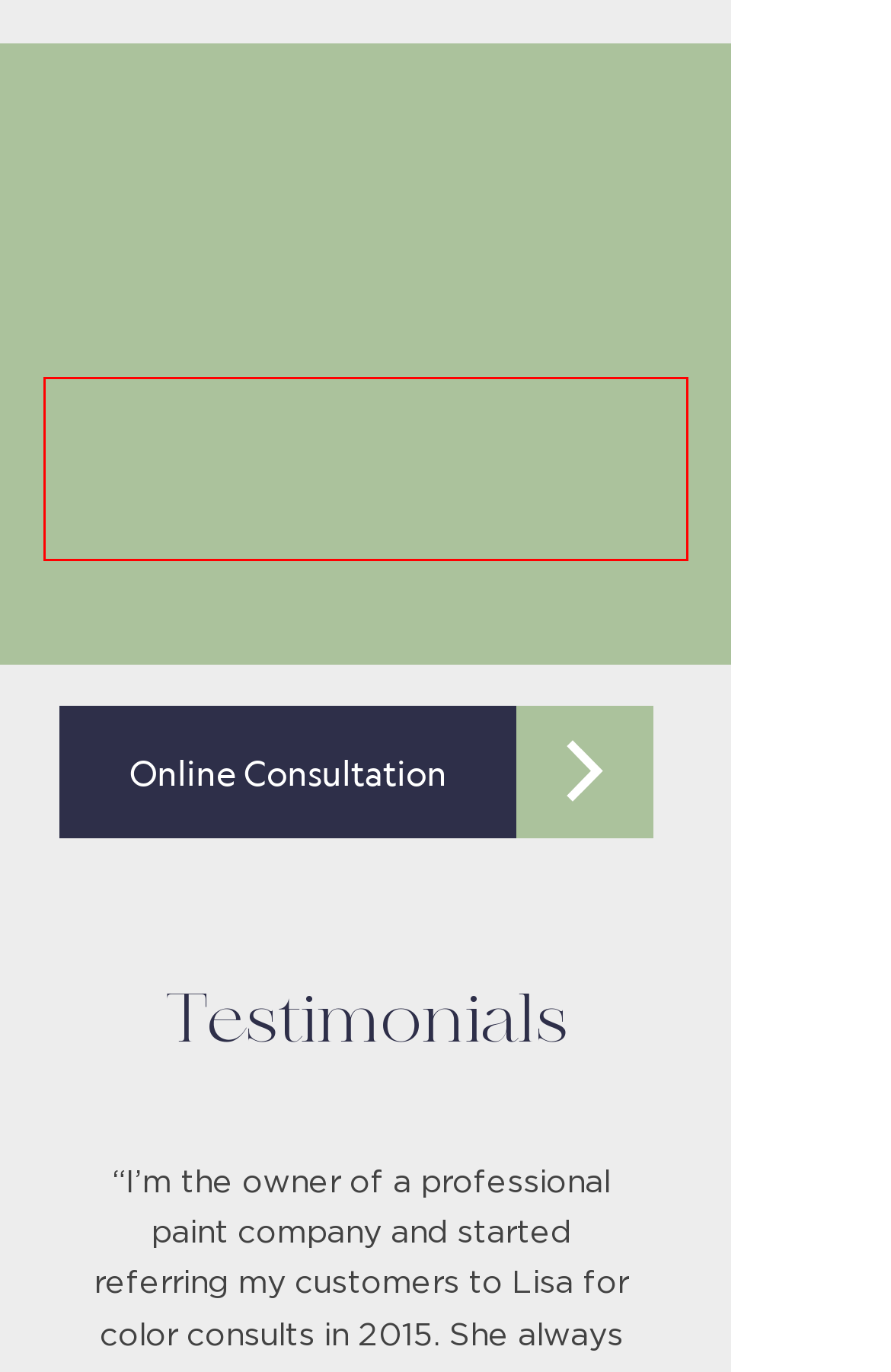Identify the text within the red bounding box on the webpage screenshot and generate the extracted text content.

You will receive, via email, a professional color report, giving you the specific information needed to confidently complete your project.